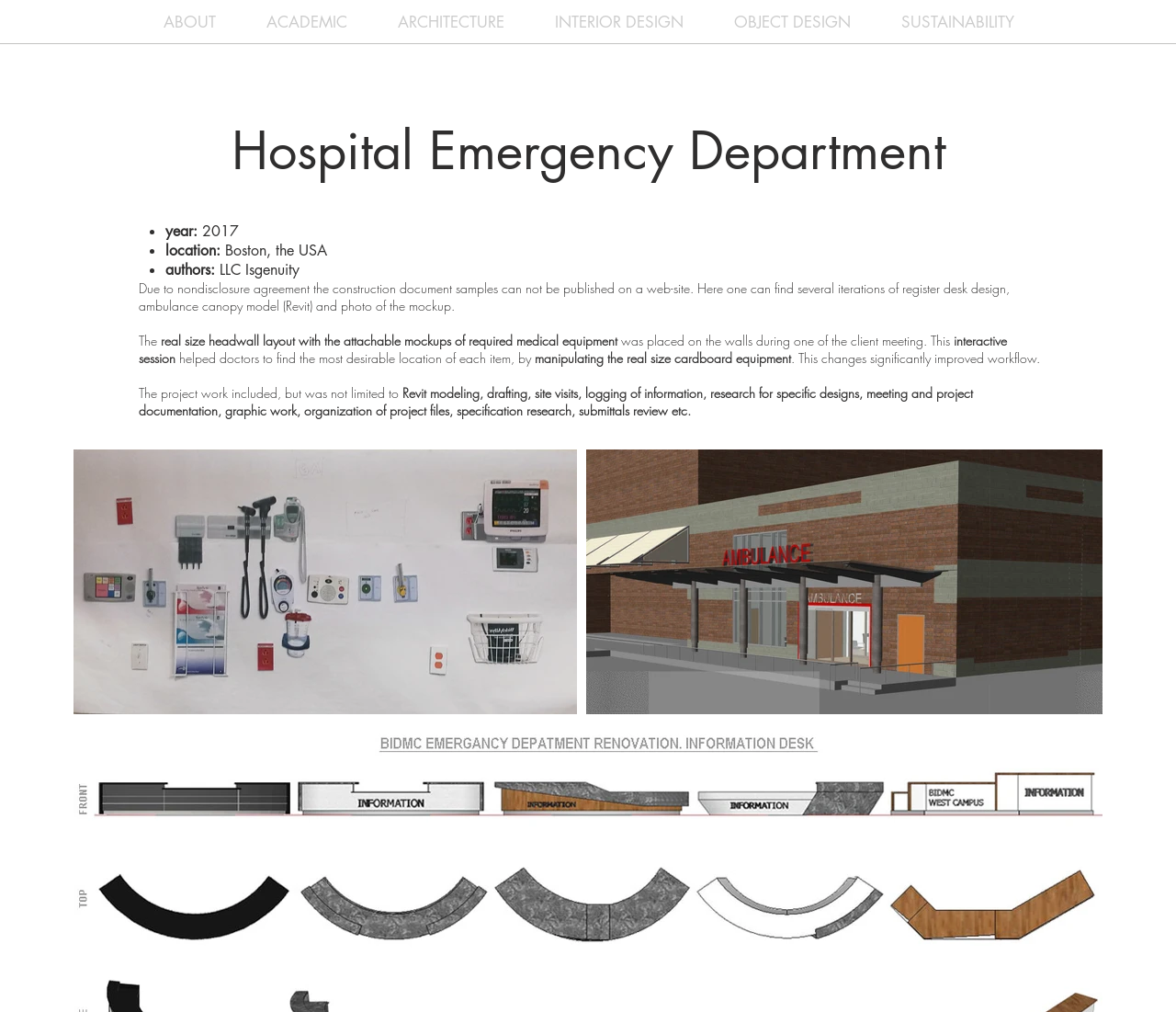Create an in-depth description of the webpage, covering main sections.

The webpage is about a hospital emergency department project, specifically showcasing the design and development process. At the top, there is a navigation menu with links to different sections of the website, including "ABOUT", "ACADEMIC", "ARCHITECTURE", "INTERIOR DESIGN", "OBJECT DESIGN", and "SUSTAINABILITY".

Below the navigation menu, there is a heading that reads "Hospital Emergency Department". Following this heading, there is a list of details about the project, including the year (2017), location (Boston, USA), and authors (LLC Isgenuity). Each of these details is preceded by a bullet point.

The main content of the webpage is a descriptive text that explains the design process of the hospital emergency department. The text is divided into several paragraphs, with the first paragraph explaining that due to a nondisclosure agreement, construction document samples cannot be published on the website. Instead, the webpage showcases several iterations of register desk design, ambulance canopy model, and a photo of the mockup.

The subsequent paragraphs describe the design process, including the creation of a real-size headwall layout with attachable mockups of required medical equipment. This layout was placed on the walls during a client meeting, allowing doctors to find the most desirable location of each item through an interactive session. The text also mentions that the project work included Revit modeling, drafting, site visits, and other tasks.

At the bottom of the webpage, there are two buttons, one on the left and one on the right, but their functions are not specified.